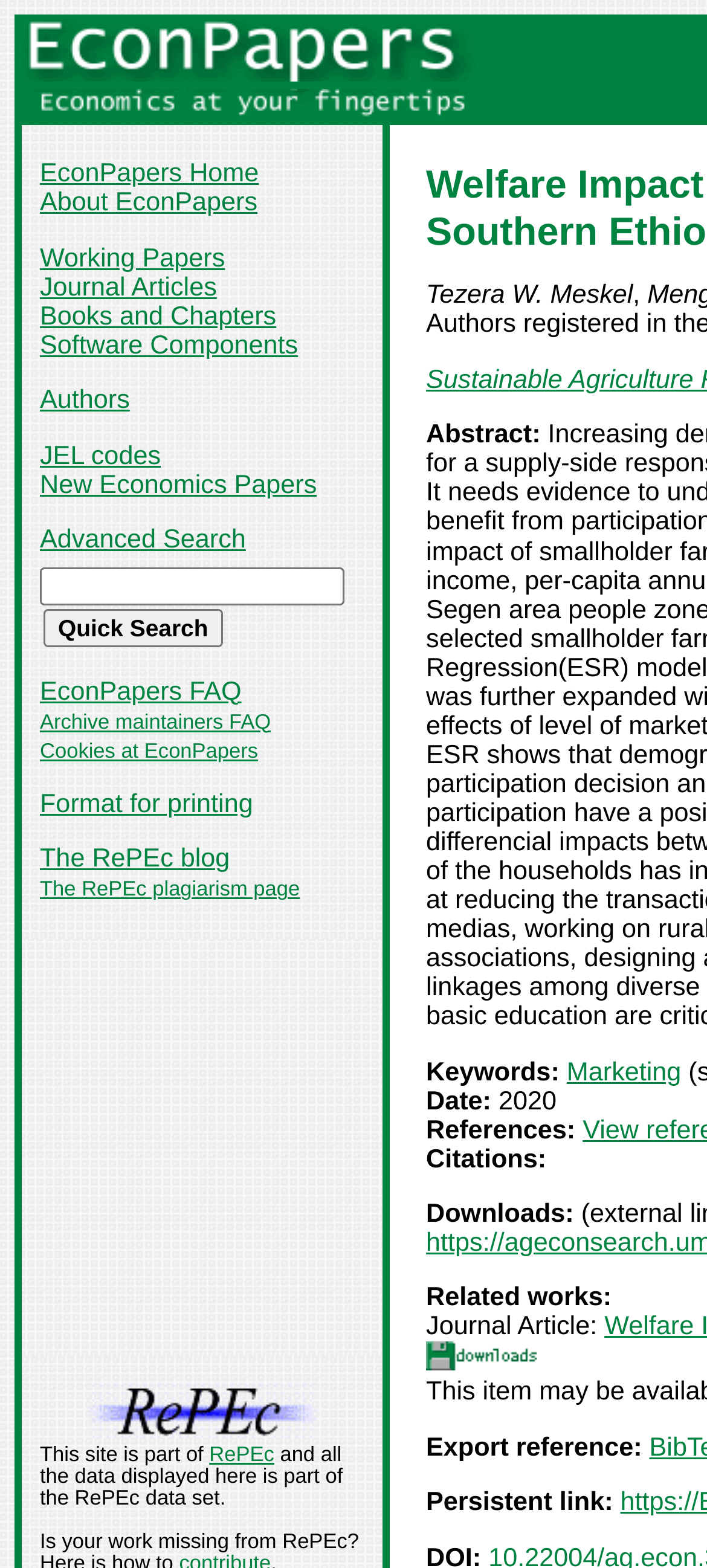Reply to the question below using a single word or brief phrase:
How many links are there in the 'EconPapers Home' section?

14